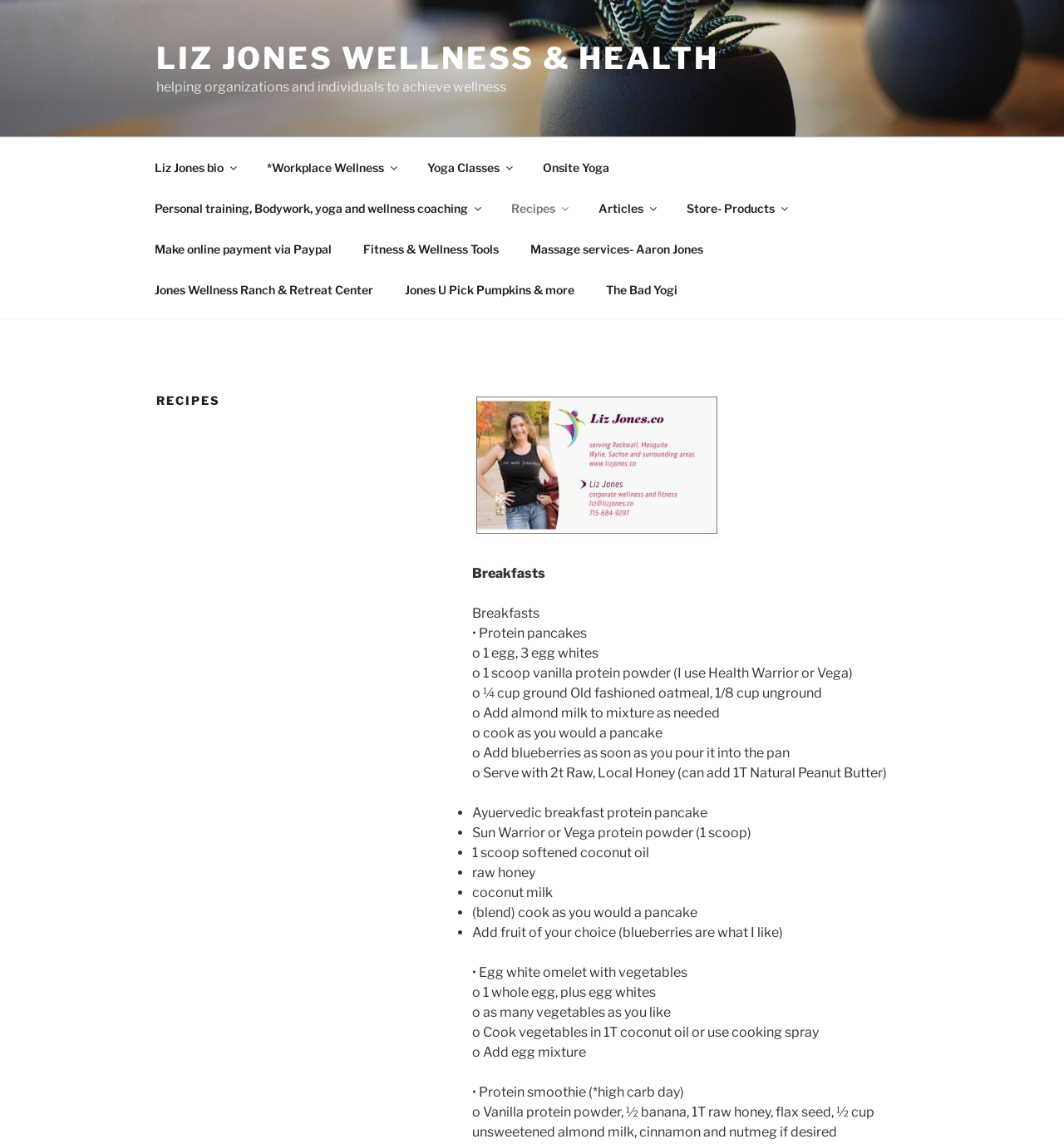Give a succinct answer to this question in a single word or phrase: 
What is the first ingredient in the protein pancake recipe?

1 egg, 3 egg whites